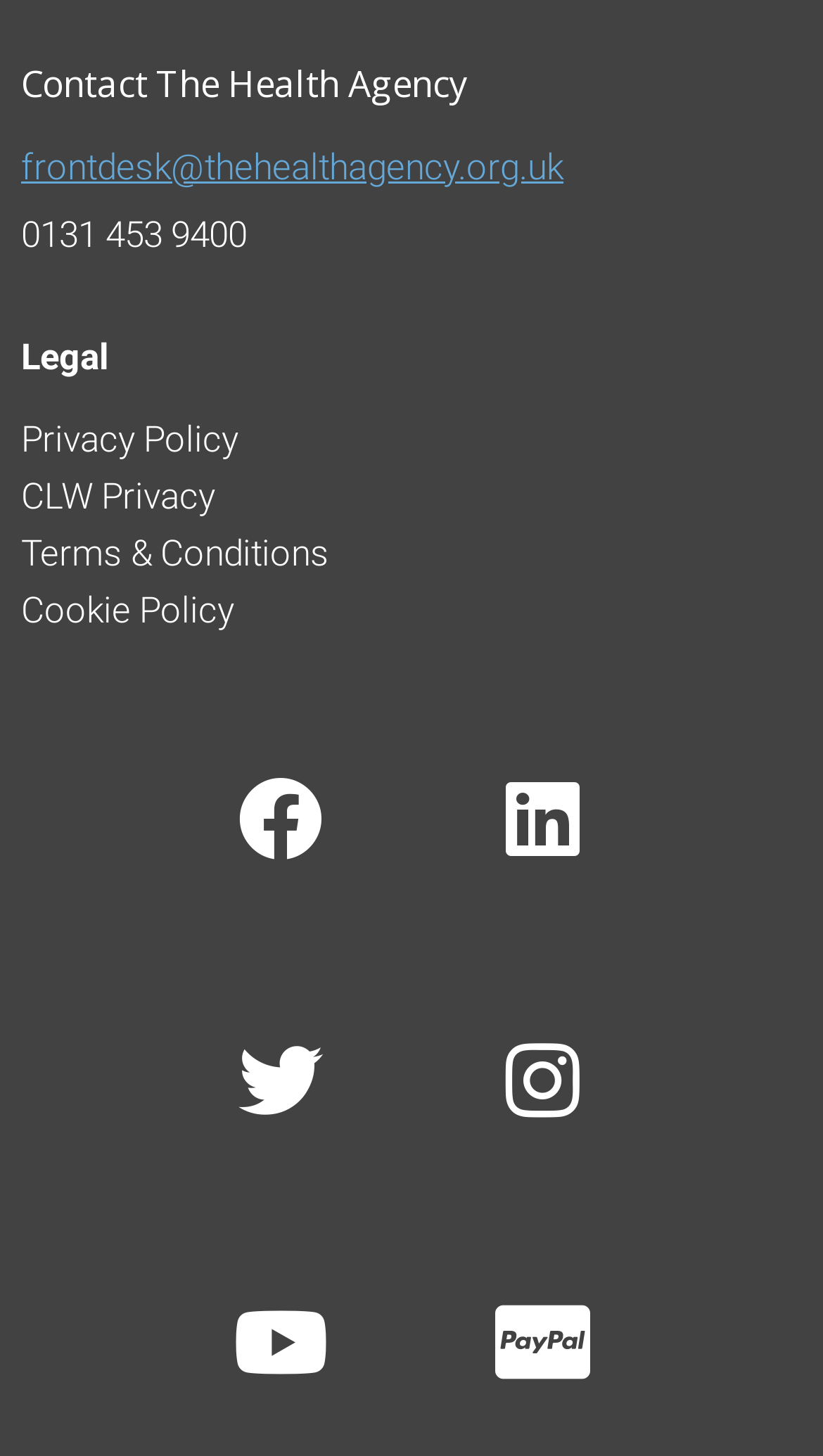Please determine the bounding box coordinates for the element that should be clicked to follow these instructions: "Follow the health agency on Facebook".

[0.208, 0.487, 0.474, 0.638]